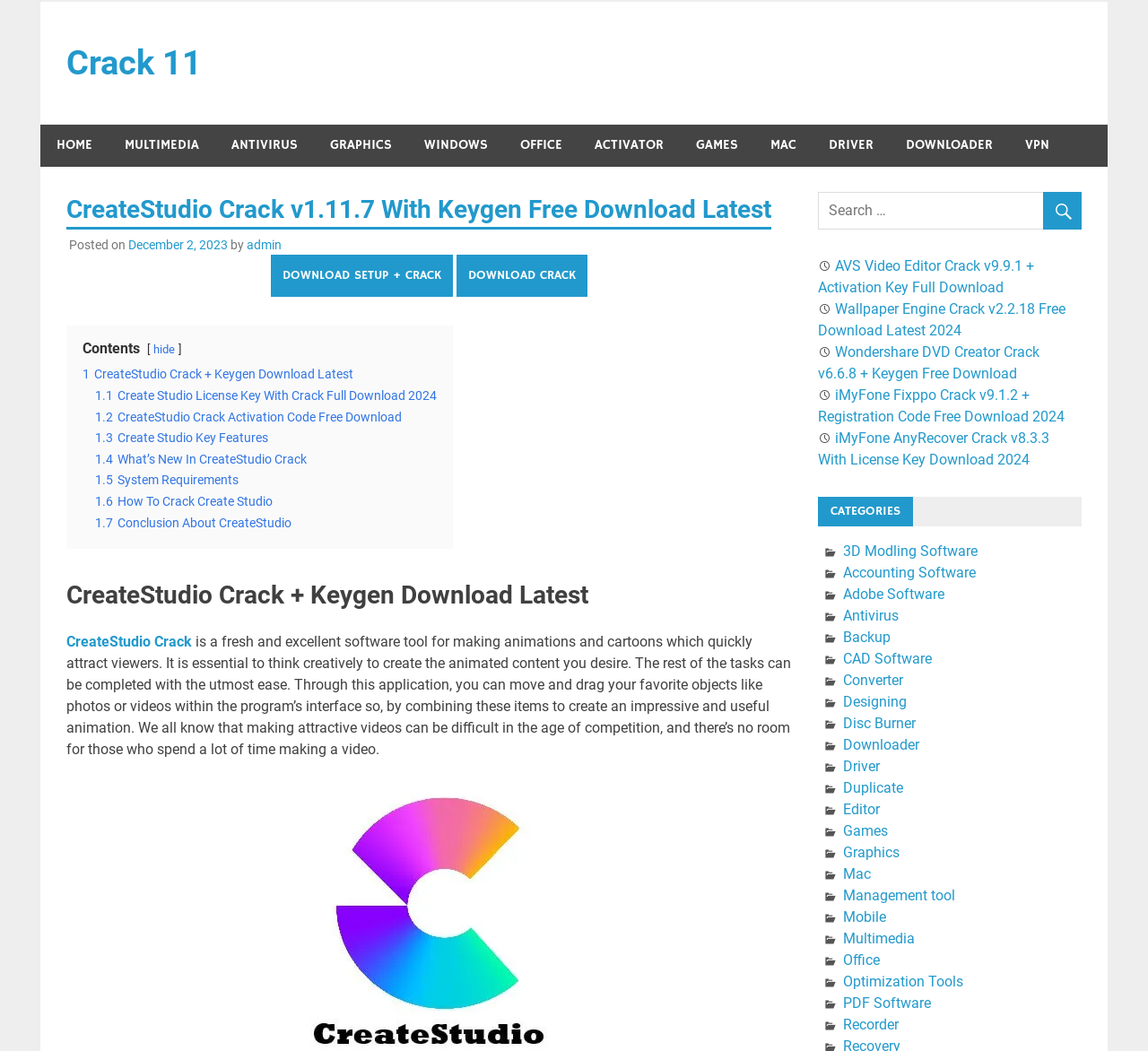Using the provided description: "Downloader", find the bounding box coordinates of the corresponding UI element. The output should be four float numbers between 0 and 1, in the format [left, top, right, bottom].

[0.734, 0.701, 0.801, 0.717]